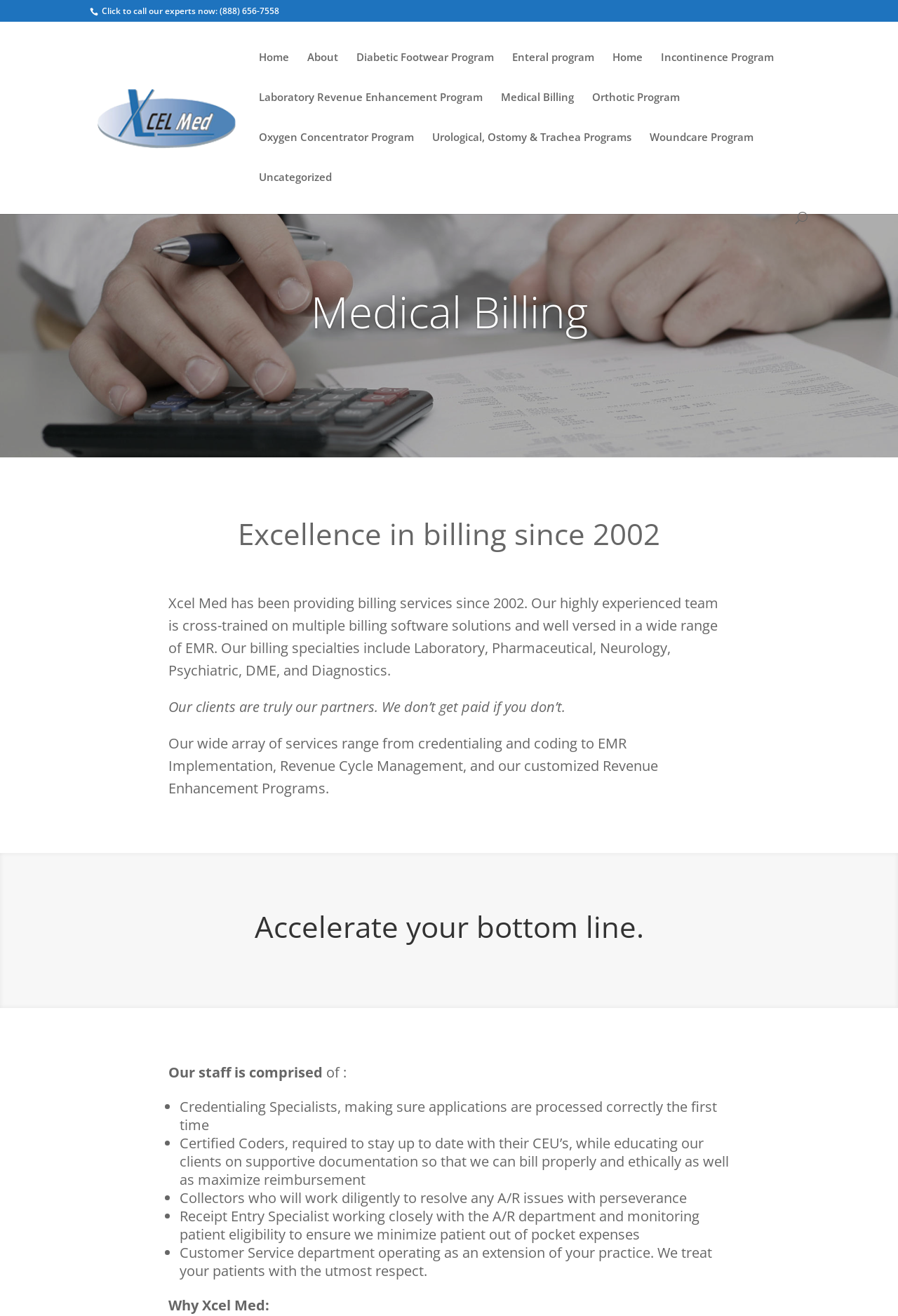Illustrate the webpage thoroughly, mentioning all important details.

The webpage is about Medical Billing services provided by Xcel Med. At the top, there is a clickable phone number "Click to call our experts now: (888) 656-7558" and a logo of Xcel Med, which is an image. Below the logo, there is a navigation menu with links to different pages, including "Home", "About", "Diabetic Footwear Program", and others.

On the left side, there is a search bar where users can input keywords to search for specific content. Below the search bar, there is a table layout that contains the main content of the page. The main content is divided into several sections.

The first section has a heading "Medical Billing" and a subheading "Excellence in billing since 2002". Below the subheading, there is a paragraph of text that describes Xcel Med's billing services and expertise.

The second section has a heading "Our clients are truly our partners. We don’t get paid if you don’t." and a paragraph of text that describes the company's approach to client relationships.

The third section has a heading "Our wide array of services range from credentialing and coding to EMR Implementation, Revenue Cycle Management, and our customized Revenue Enhancement Programs." and a paragraph of text that lists the services provided by Xcel Med.

The fourth section has a heading "Accelerate your bottom line." and a paragraph of text that describes the benefits of using Xcel Med's services.

The fifth section lists the staff members of Xcel Med, including Credentialing Specialists, Certified Coders, Collectors, Receipt Entry Specialists, and Customer Service department members. Each staff member is described with a brief sentence.

Finally, at the bottom of the page, there is a heading "Why Xcel Med:" but it does not have any corresponding text.